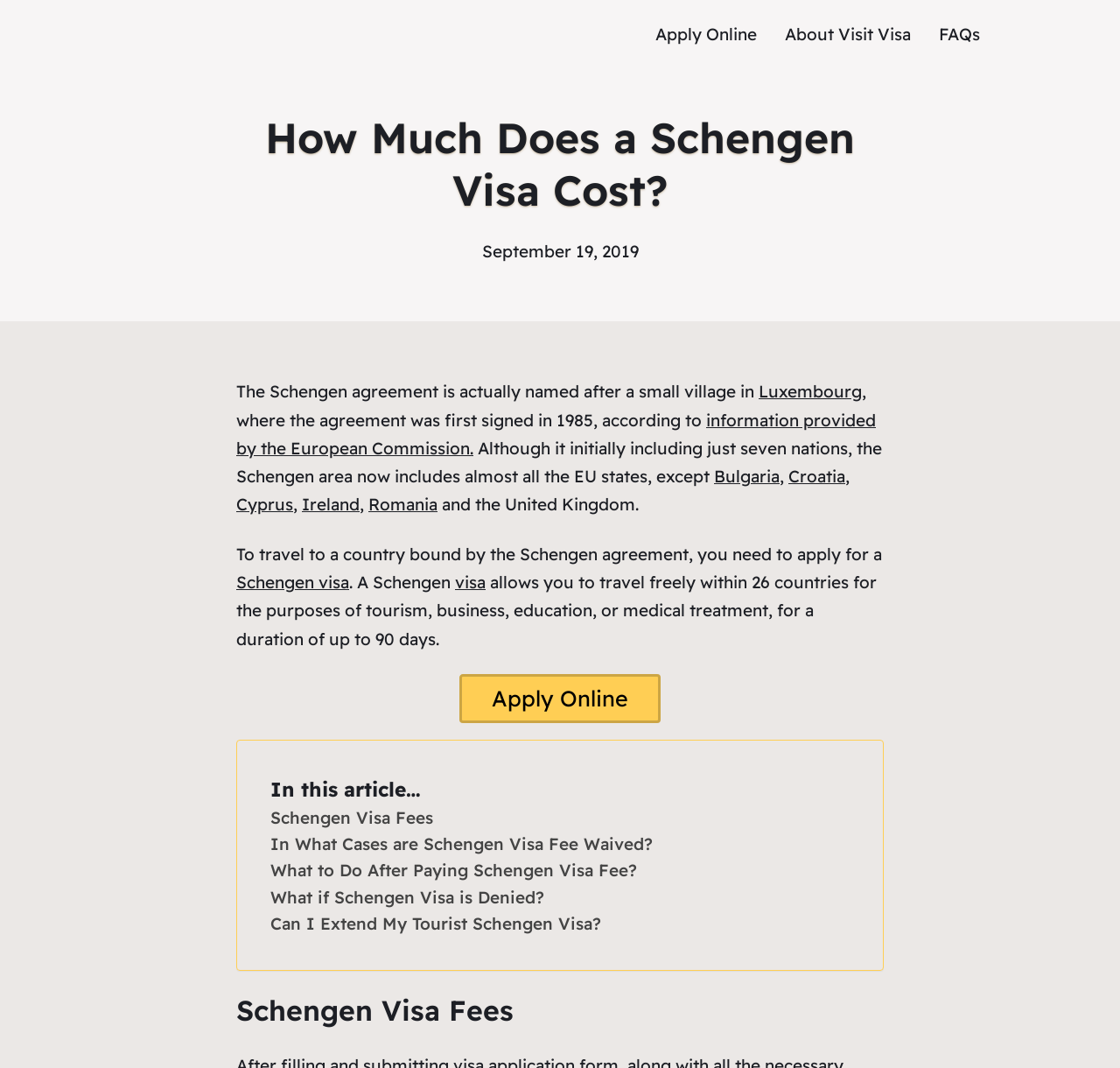Based on the description "alt="Visitvisaguide Logo"", find the bounding box of the specified UI element.

[0.125, 0.016, 0.32, 0.048]